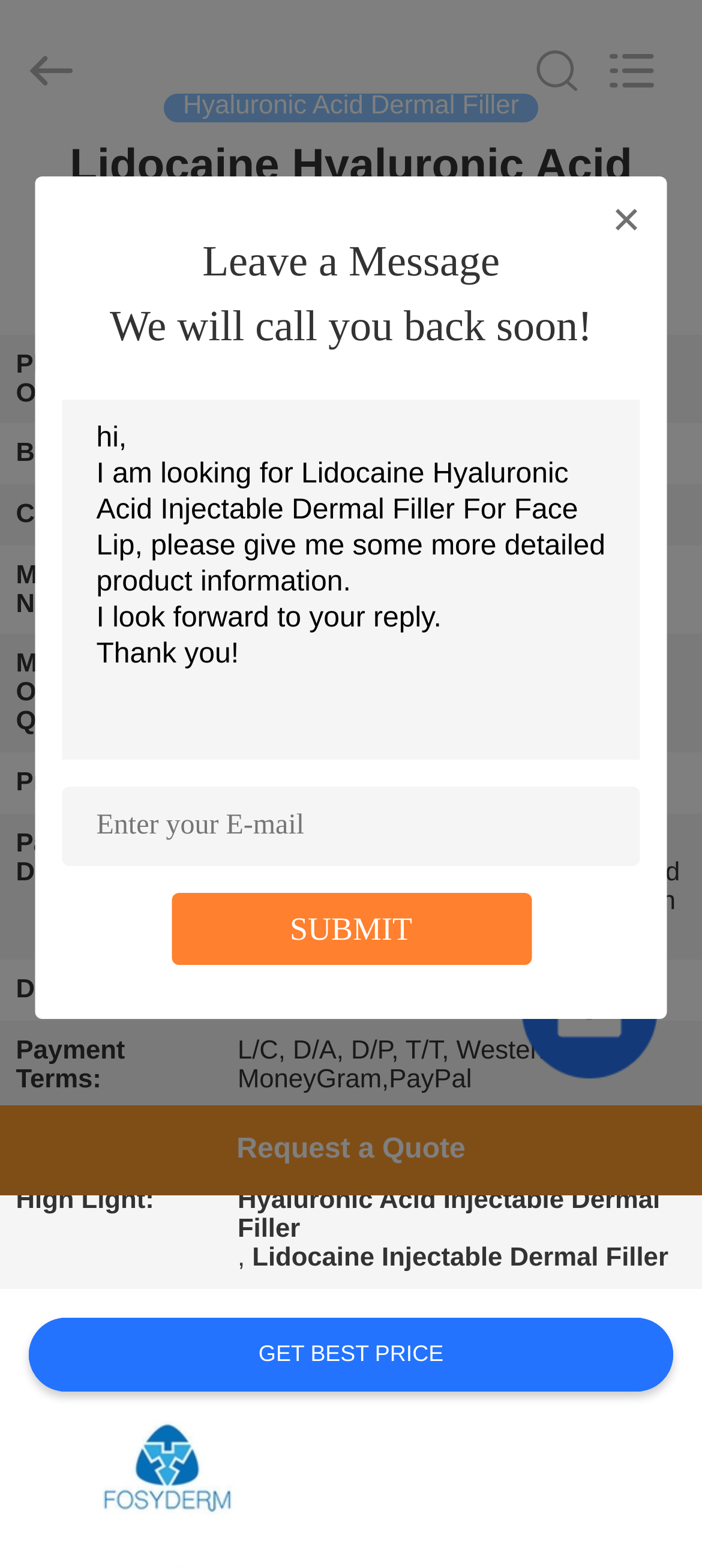What is the purpose of the 'Leave a Message' section?
Refer to the screenshot and deliver a thorough answer to the question presented.

I inferred the purpose of the 'Leave a Message' section by looking at the surrounding elements, including the text 'We will call you back soon!' and the textbox to enter a message, which suggests that it is a way for customers to contact the seller.